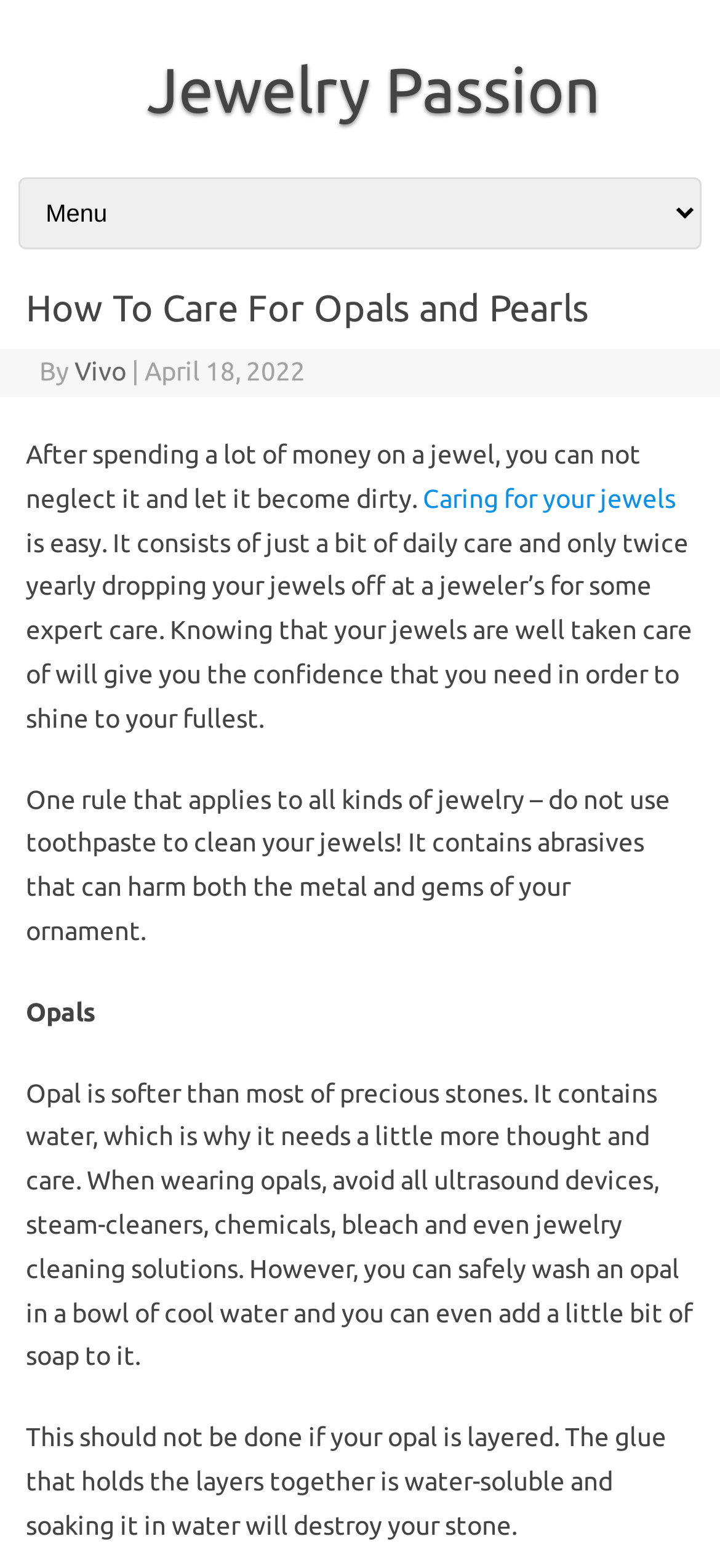Identify the bounding box of the UI element described as follows: "Vivo". Provide the coordinates as four float numbers in the range of 0 to 1 [left, top, right, bottom].

[0.103, 0.227, 0.175, 0.246]